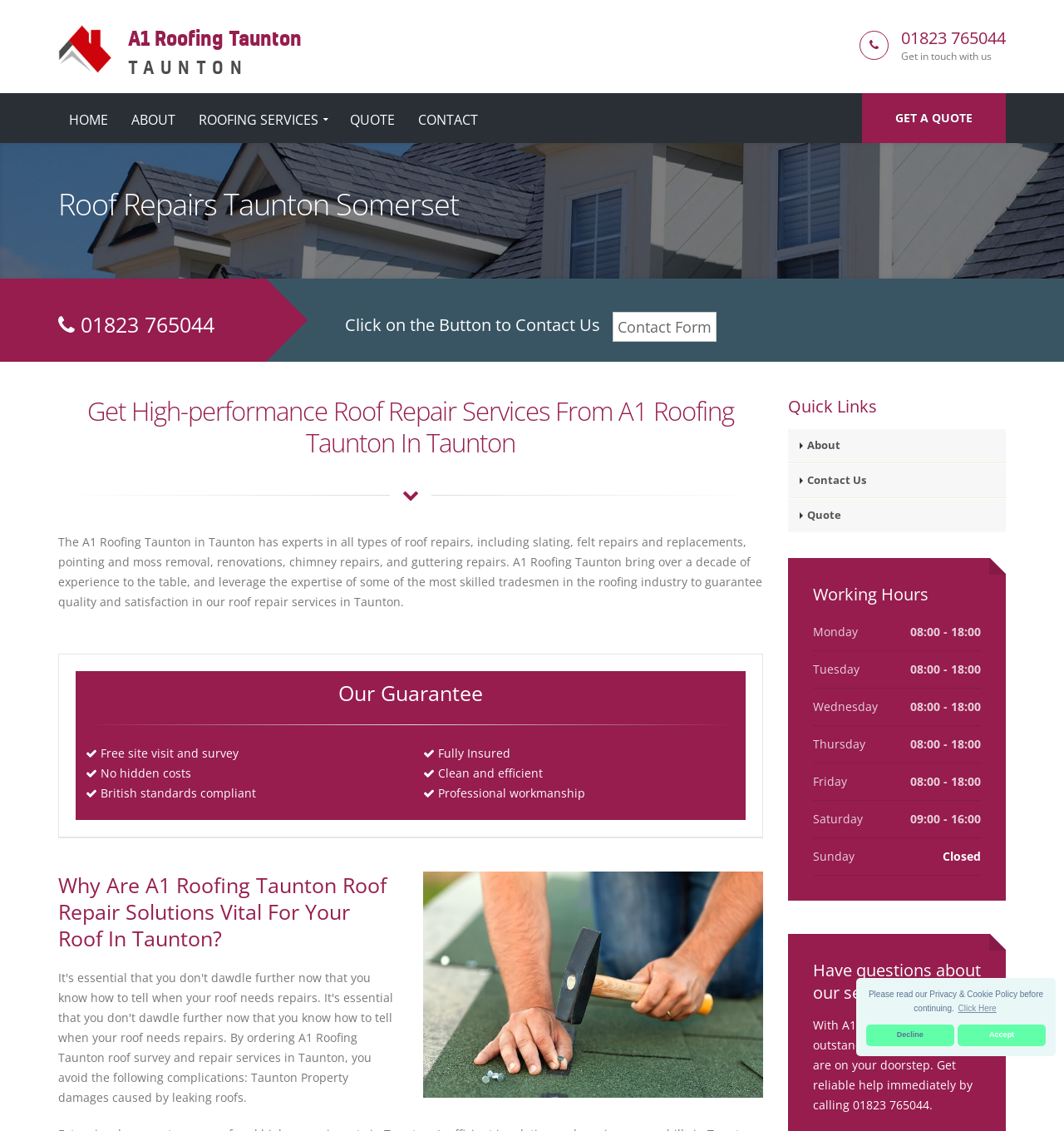Please identify the bounding box coordinates of the clickable region that I should interact with to perform the following instruction: "Call the phone number". The coordinates should be expressed as four float numbers between 0 and 1, i.e., [left, top, right, bottom].

[0.847, 0.024, 0.945, 0.044]